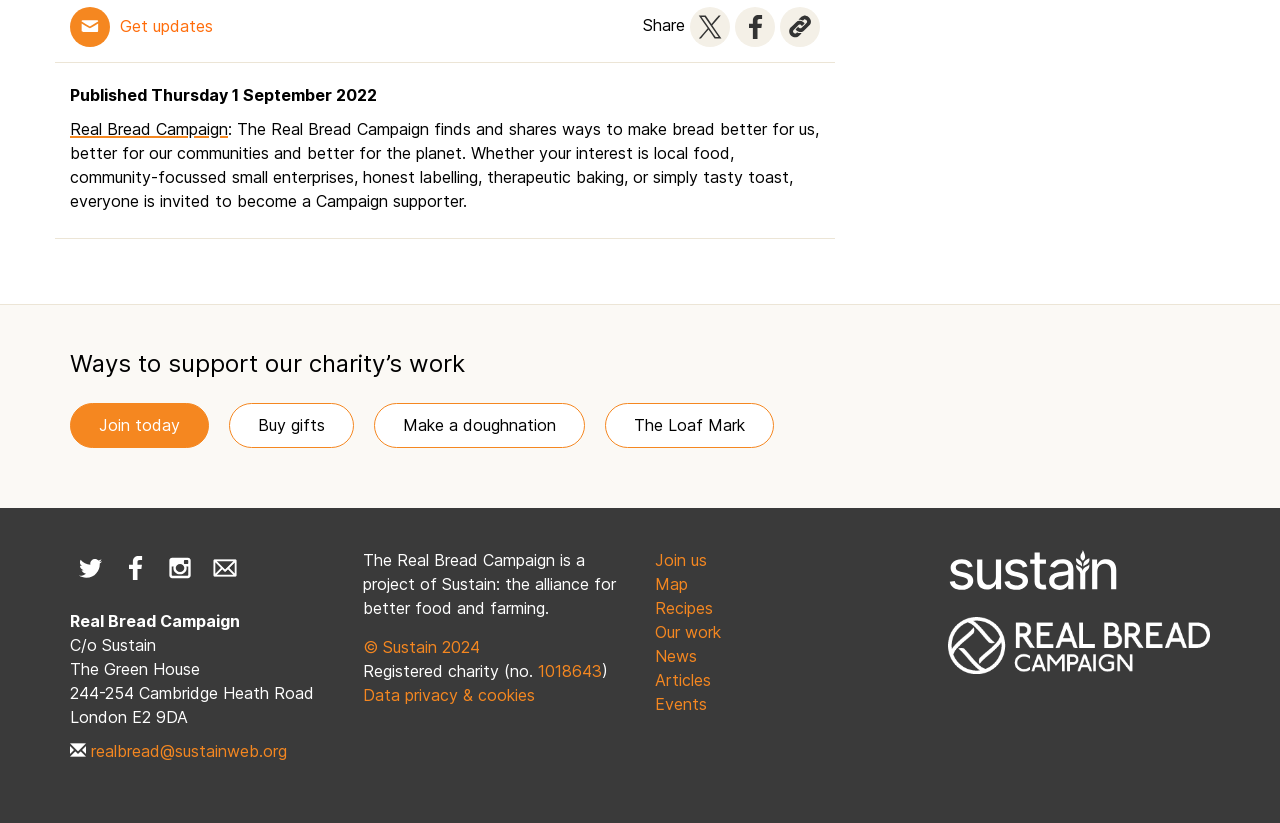Given the following UI element description: "alt="Sustain"", find the bounding box coordinates in the webpage screenshot.

[0.74, 0.666, 0.945, 0.72]